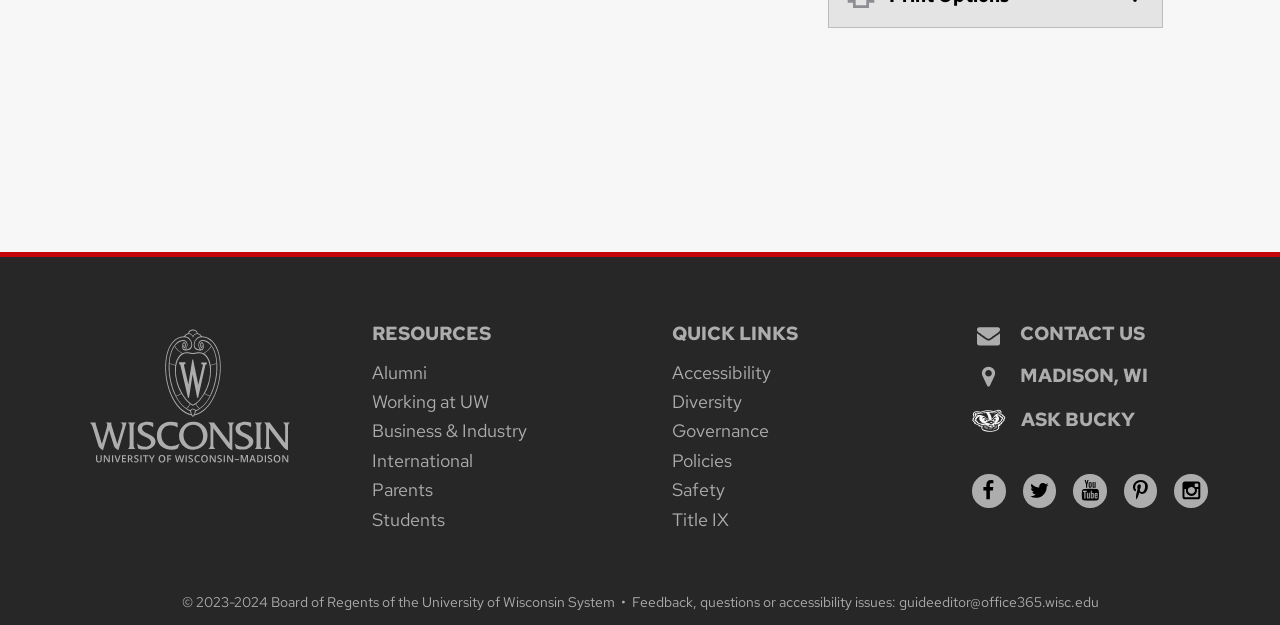Please locate the bounding box coordinates of the element's region that needs to be clicked to follow the instruction: "Send feedback to guideeditor@office365.wisc.edu". The bounding box coordinates should be provided as four float numbers between 0 and 1, i.e., [left, top, right, bottom].

[0.702, 0.947, 0.858, 0.977]